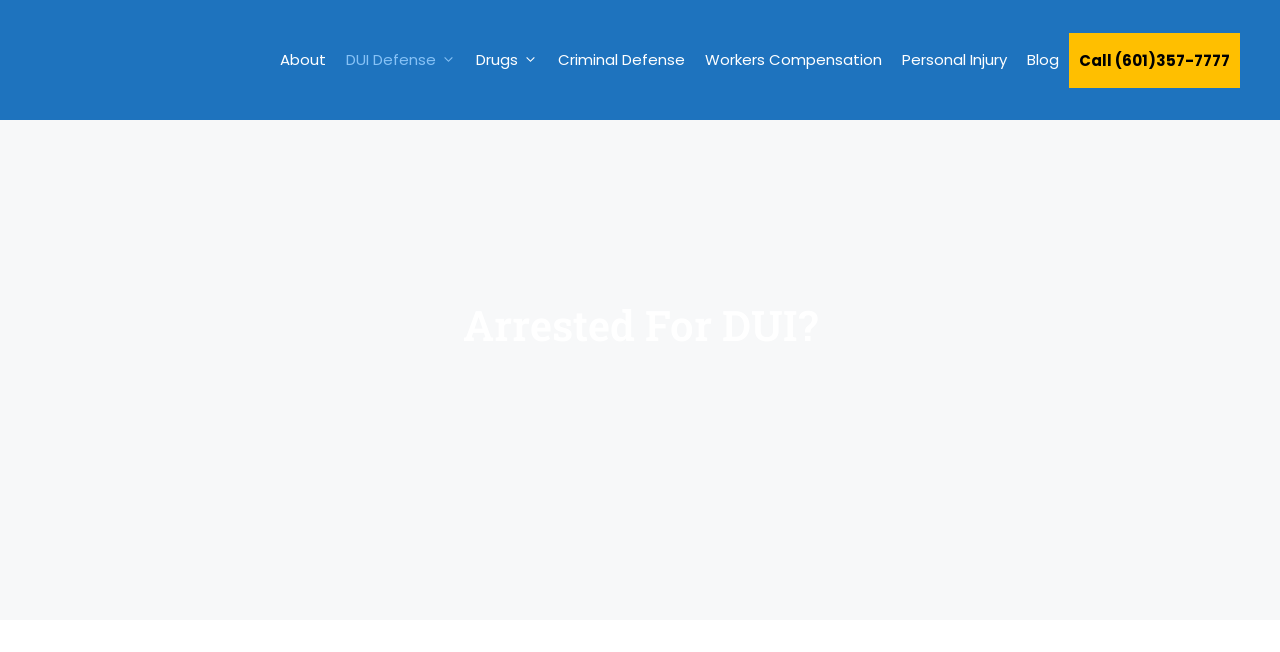For the given element description alt="BIG MAN LAW", determine the bounding box coordinates of the UI element. The coordinates should follow the format (top-left x, top-left y, bottom-right x, bottom-right y) and be within the range of 0 to 1.

[0.031, 0.068, 0.188, 0.111]